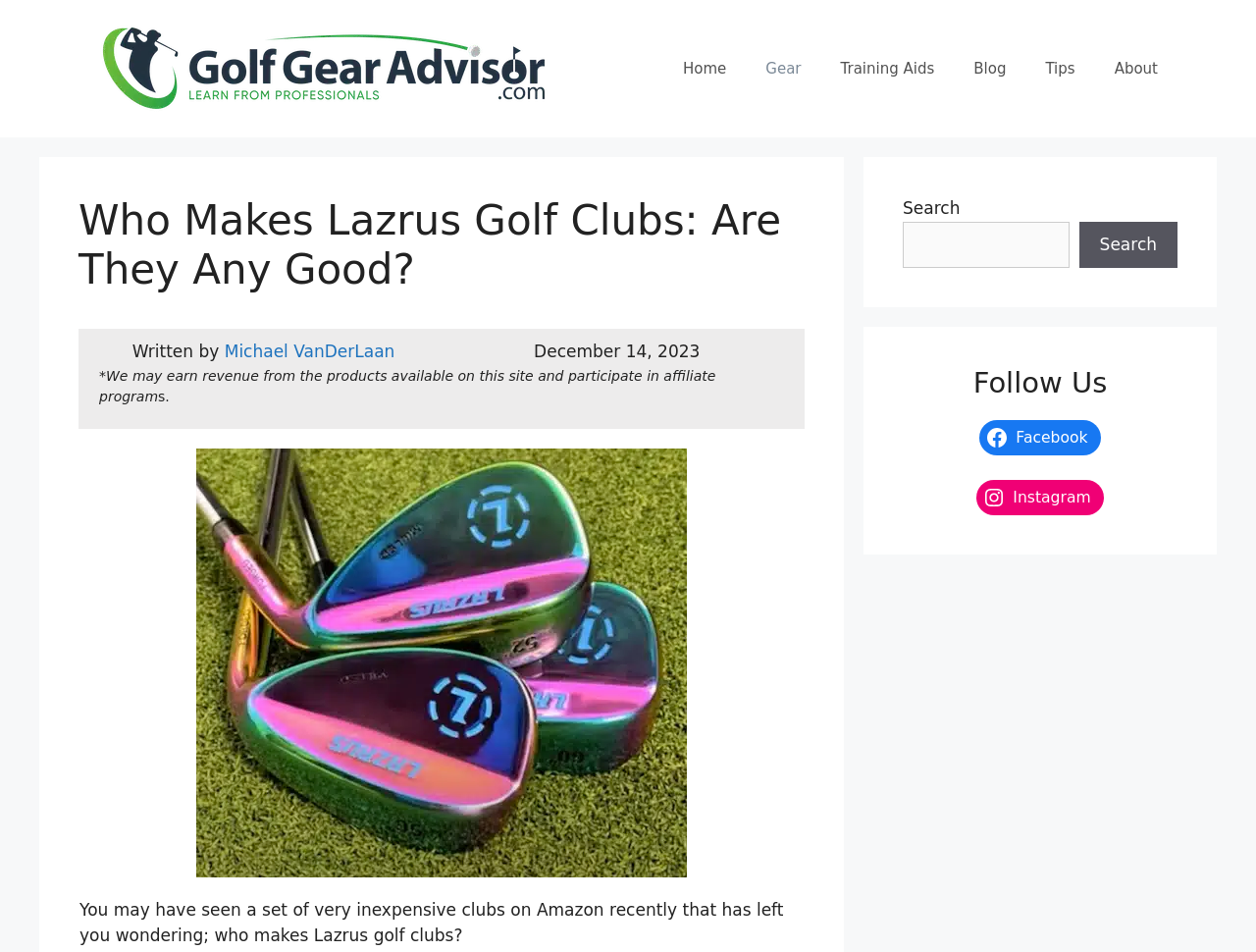Find the bounding box coordinates of the clickable element required to execute the following instruction: "Follow on Facebook". Provide the coordinates as four float numbers between 0 and 1, i.e., [left, top, right, bottom].

[0.779, 0.441, 0.877, 0.478]